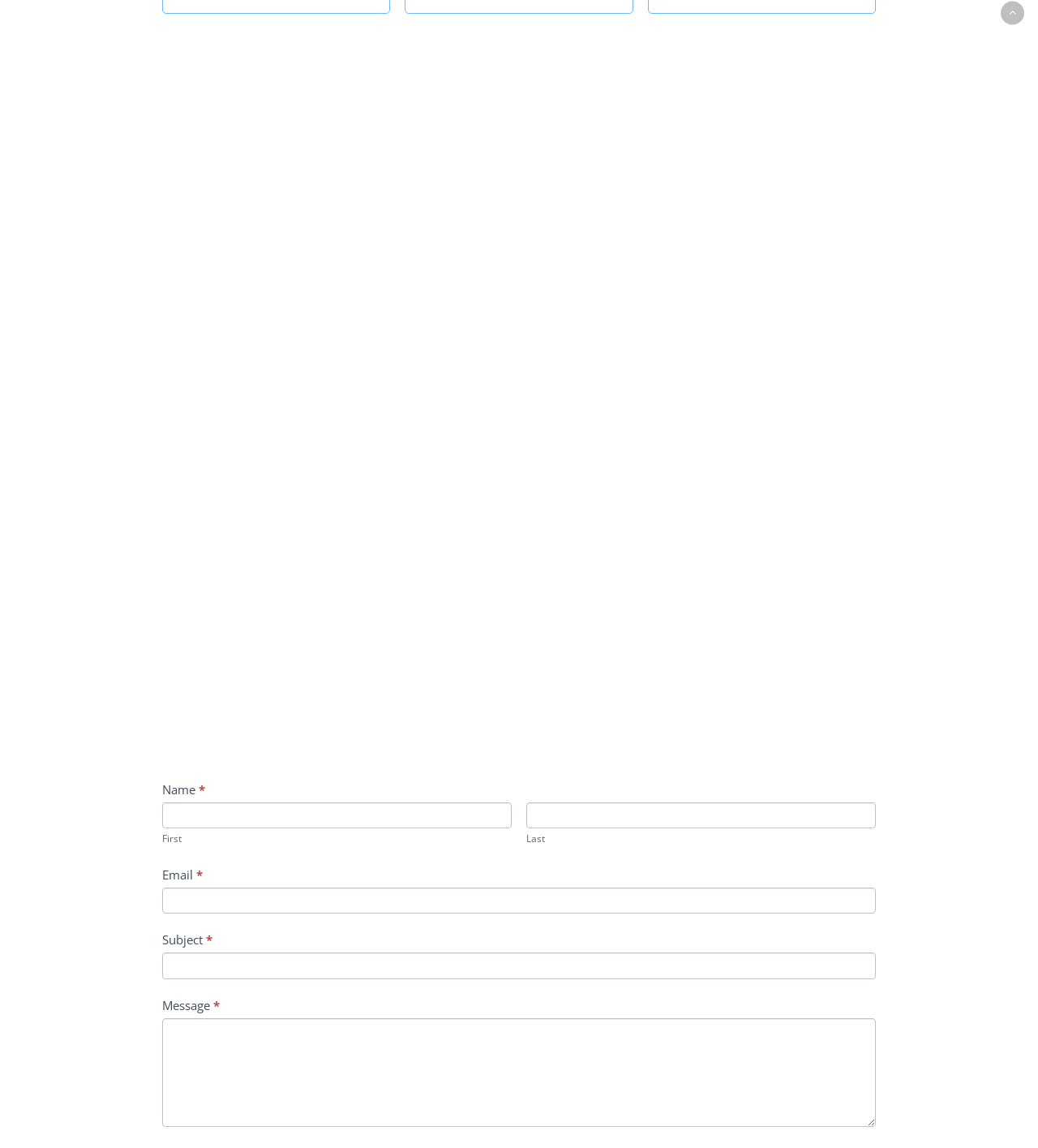Utilize the details in the image to give a detailed response to the question: What is the purpose of Valkyrie Strategic?

The answer can be found in the second heading element, which describes the purpose of Valkyrie Strategic as helping to 'manifest your mission, drive to your desired outcomes, and optimize your teams'.